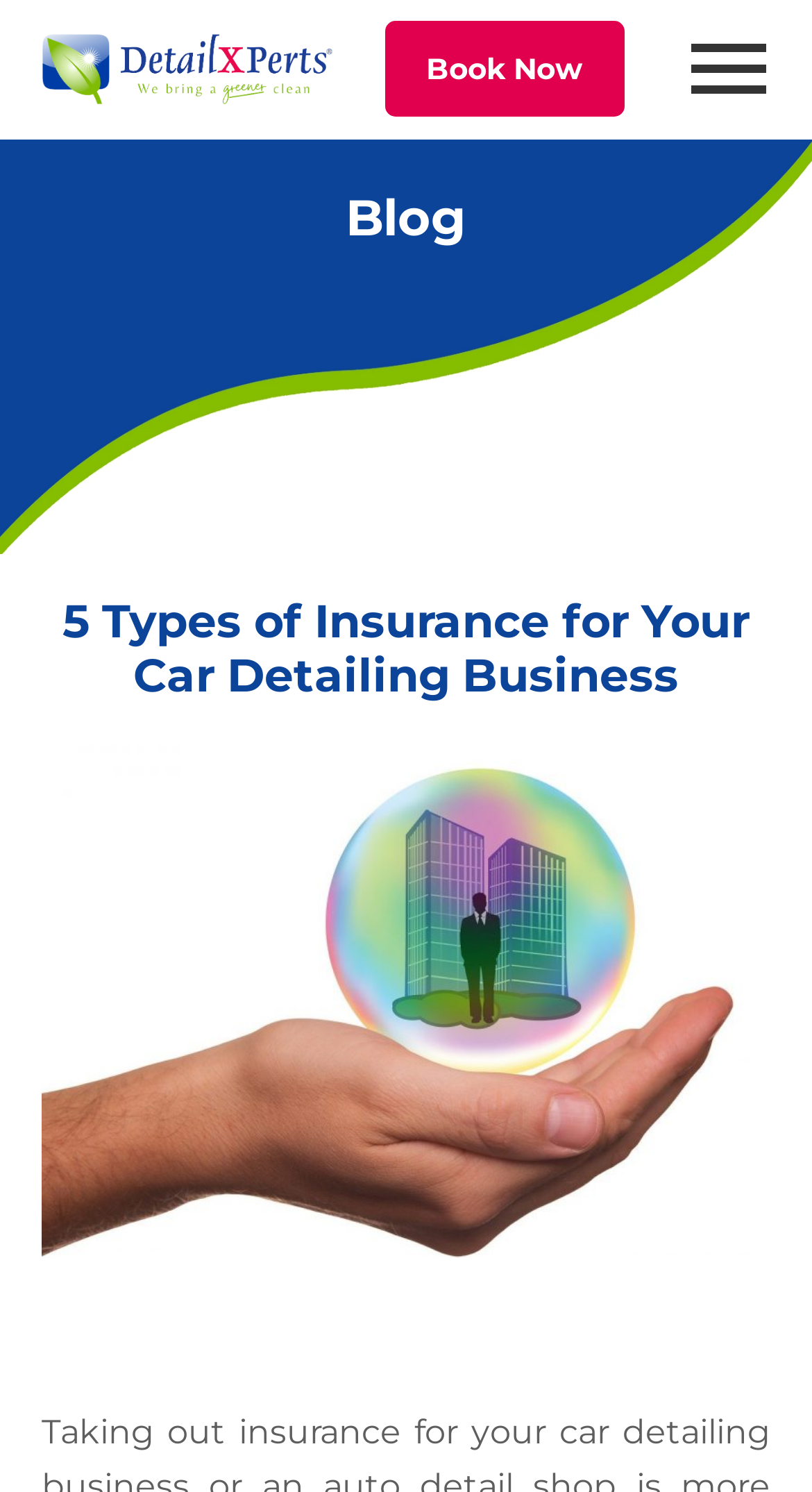Using the description: "Book Now", determine the UI element's bounding box coordinates. Ensure the coordinates are in the format of four float numbers between 0 and 1, i.e., [left, top, right, bottom].

[0.474, 0.014, 0.769, 0.078]